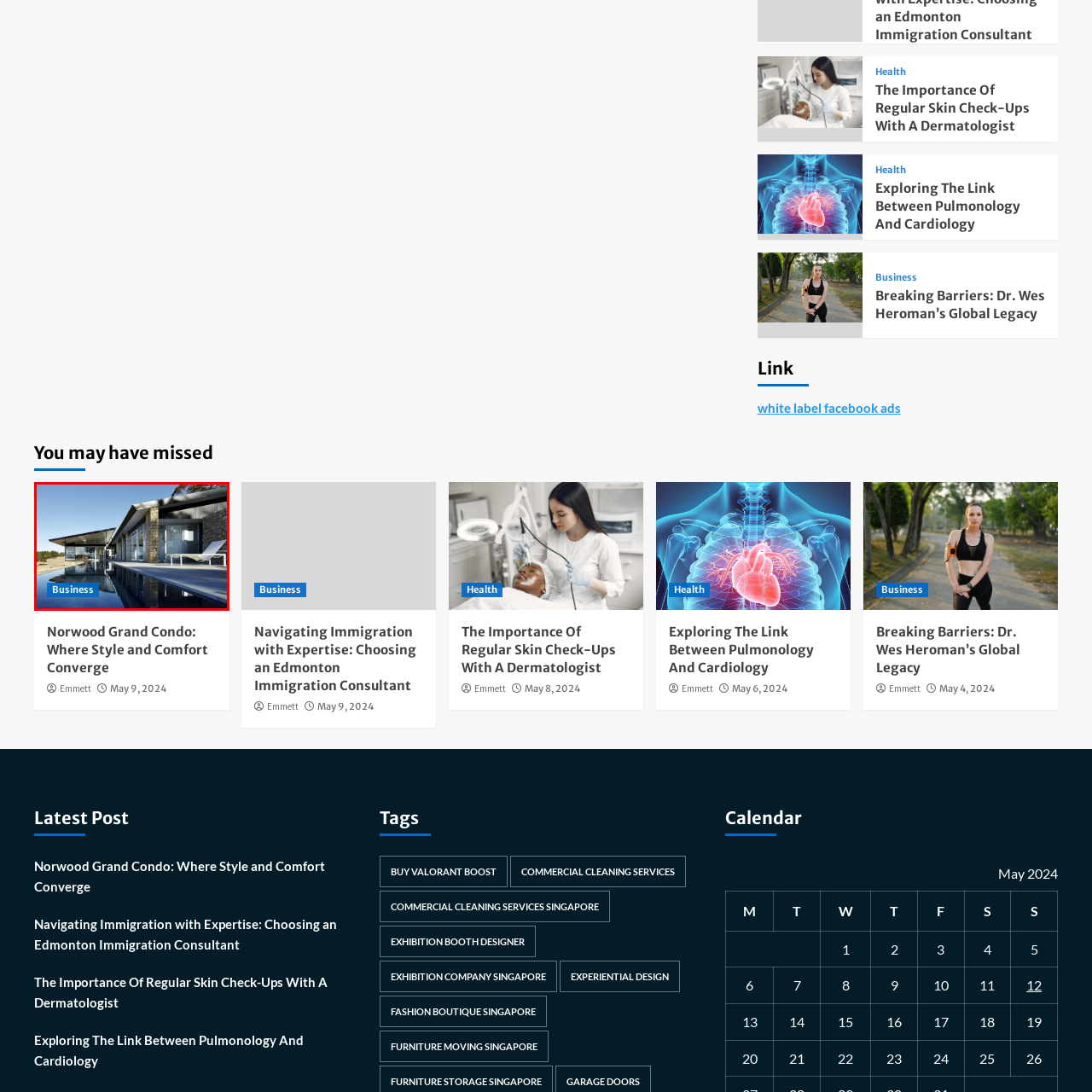What is the theme of the content associated with this image?
Examine the content inside the red bounding box and give a comprehensive answer to the question.

The word 'Business' is prominently displayed in blue at the bottom left of the image, indicating the context or theme of the content associated with this image.